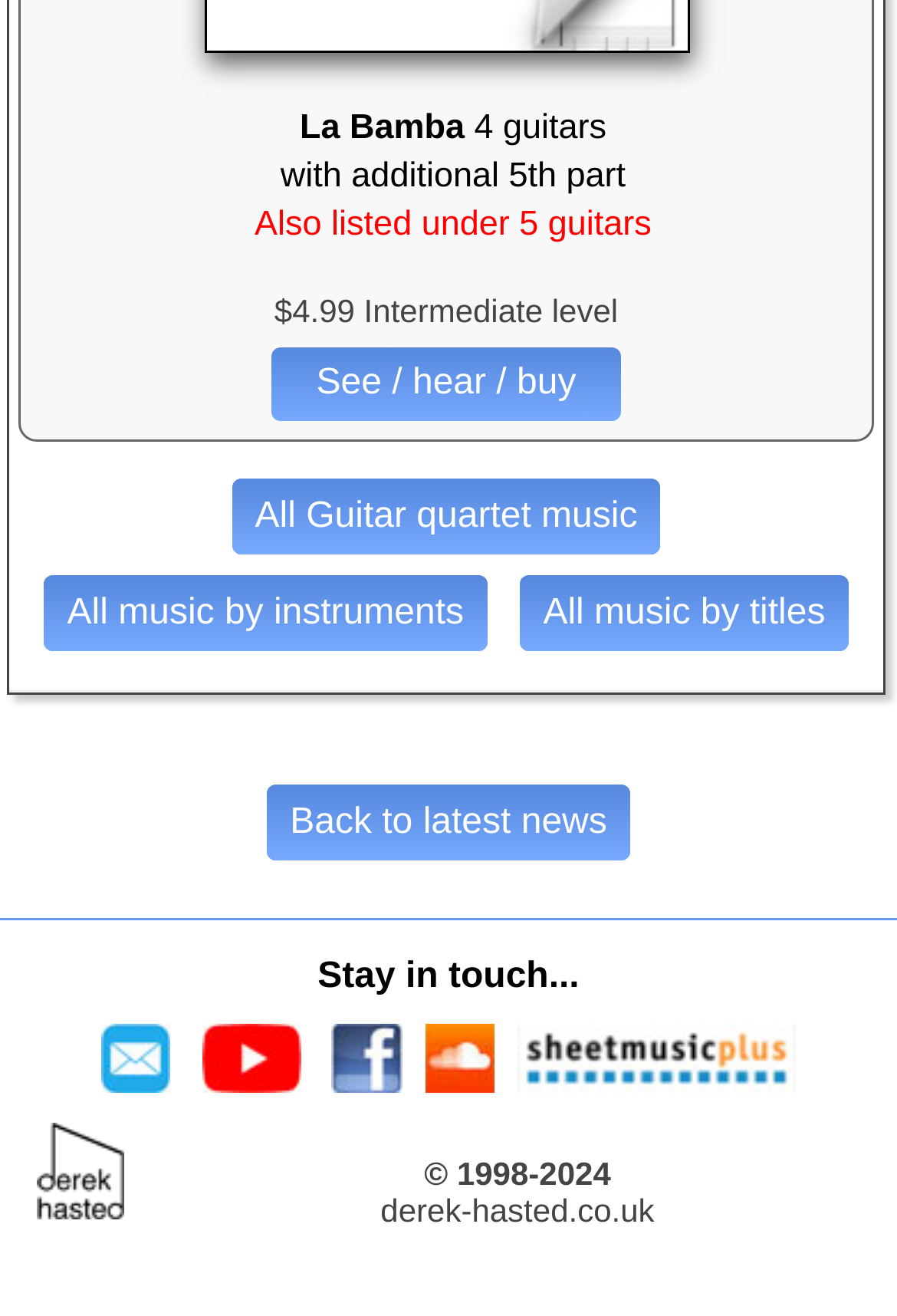Locate the bounding box coordinates of the element I should click to achieve the following instruction: "Buy La Bamba 4 guitars with additional 5th part".

[0.301, 0.263, 0.694, 0.32]